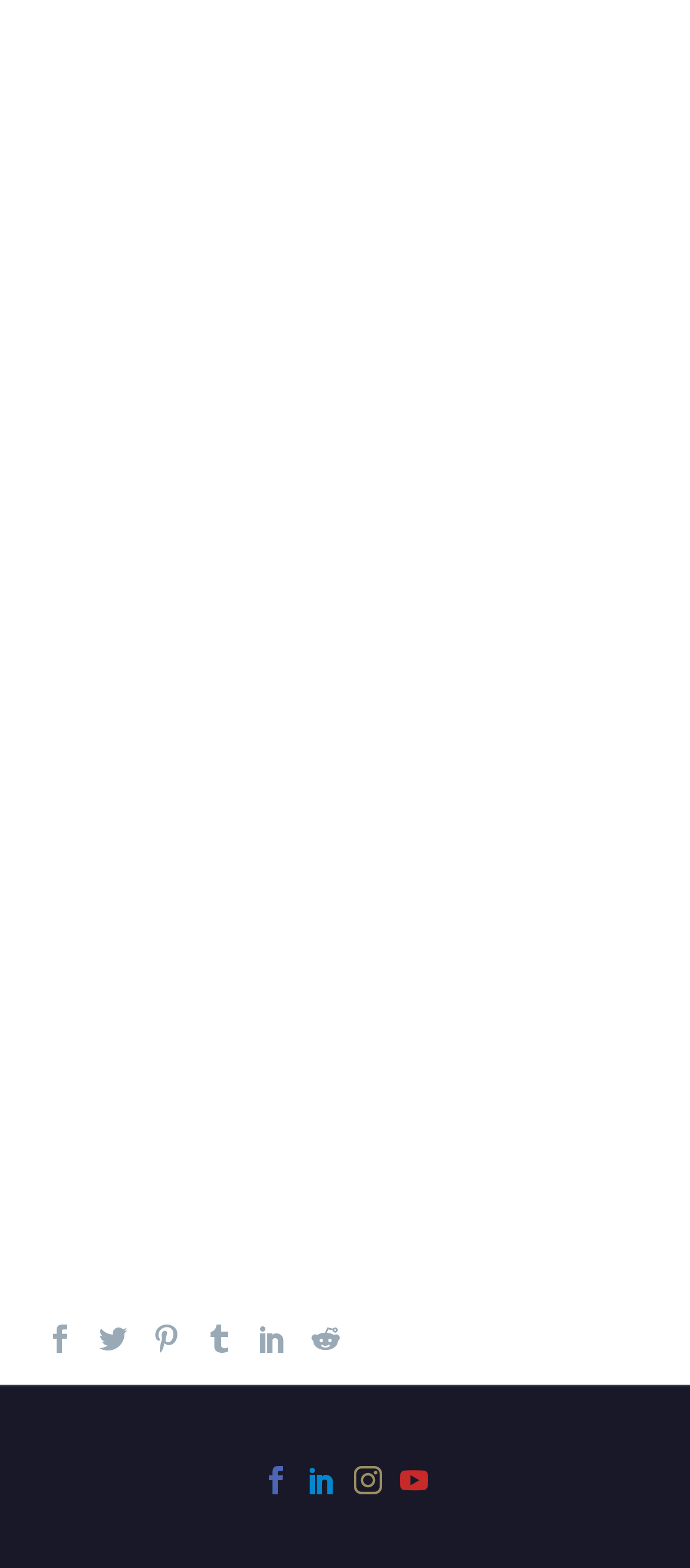Show the bounding box coordinates for the element that needs to be clicked to execute the following instruction: "learn about core values". Provide the coordinates in the form of four float numbers between 0 and 1, i.e., [left, top, right, bottom].

None